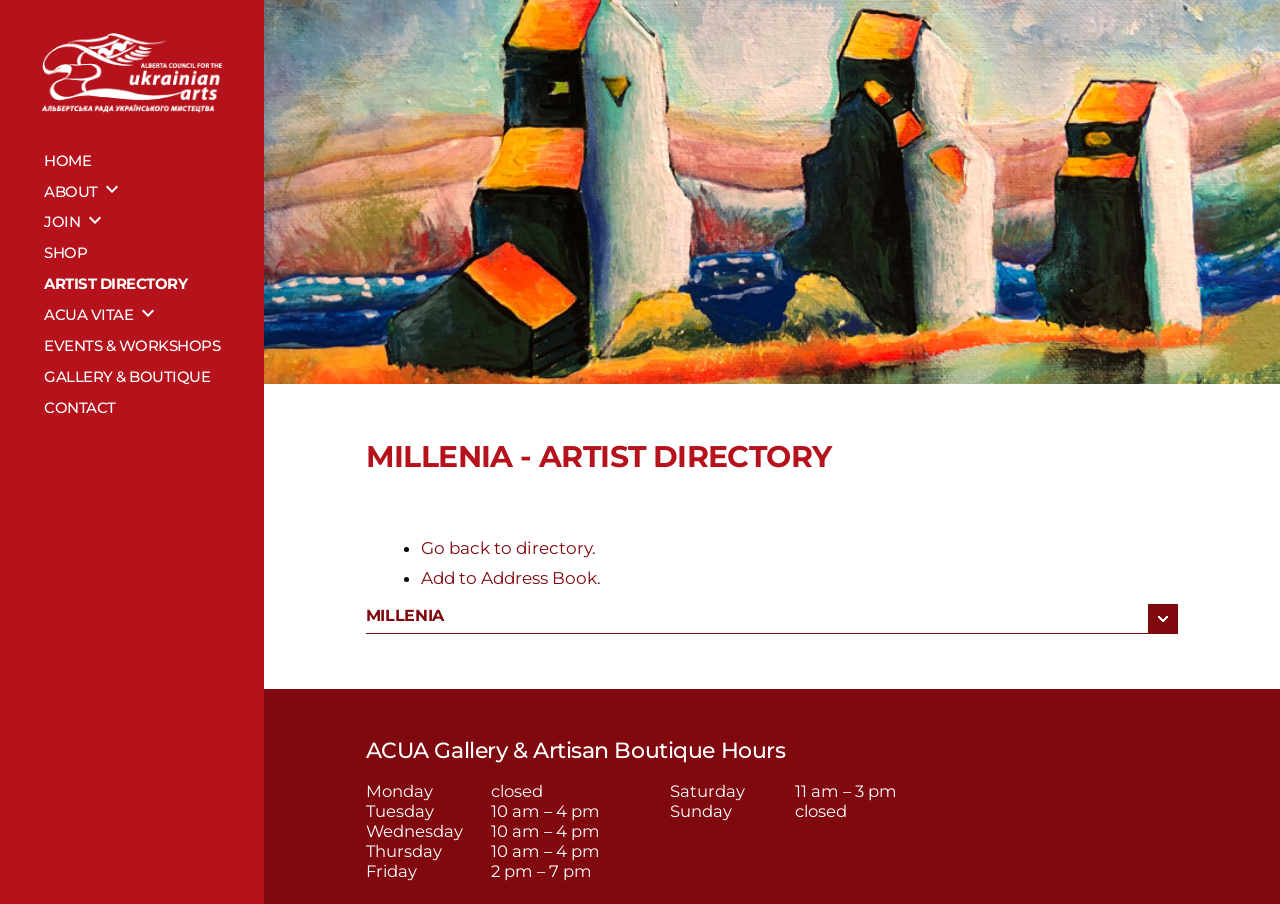Locate the bounding box coordinates of the region to be clicked to comply with the following instruction: "check the featured post '21 Best Weekend Jobs That Pay Well To Make Extra Money'". The coordinates must be four float numbers between 0 and 1, in the form [left, top, right, bottom].

None